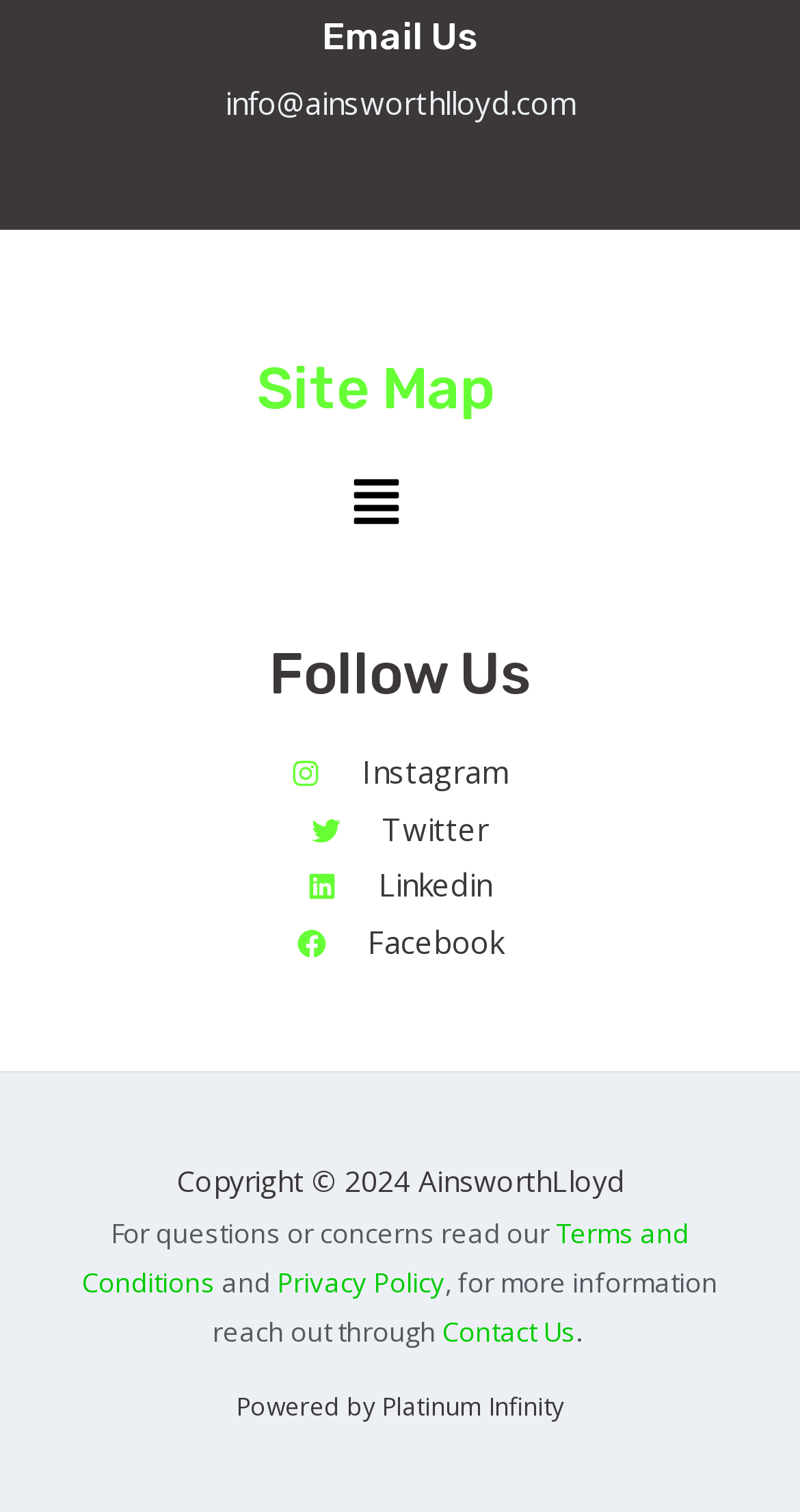Provide a thorough and detailed response to the question by examining the image: 
Who powered the website?

The website is powered by Platinum Infinity, as mentioned at the very bottom of the webpage.